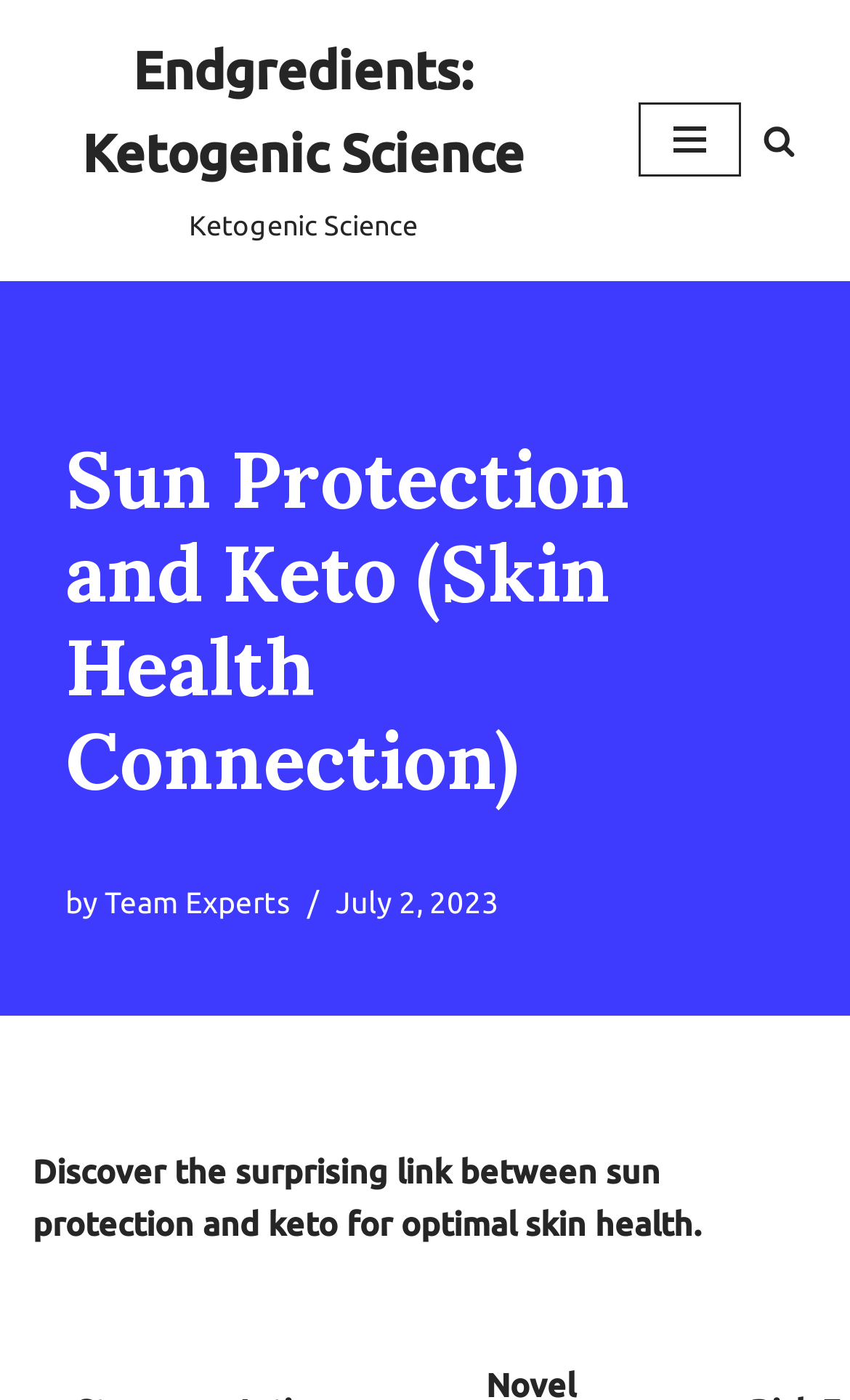Provide a thorough summary of the webpage.

The webpage is about the connection between sun protection and keto for optimal skin health. At the top left, there is a "Skip to content" link. Next to it, on the top left, is a link to "Endgredients: Ketogenic Science". On the top right, there is a "Navigation Menu" button and a "Search" link with a magnifying glass icon. 

Below these top elements, the main title "Sun Protection and Keto (Skin Health Connection)" is prominently displayed. Underneath the title, the author "Team Experts" is credited, and the publication date "July 2, 2023" is shown. 

The main content of the webpage starts with a paragraph that summarizes the surprising link between sun protection and keto for optimal skin health.